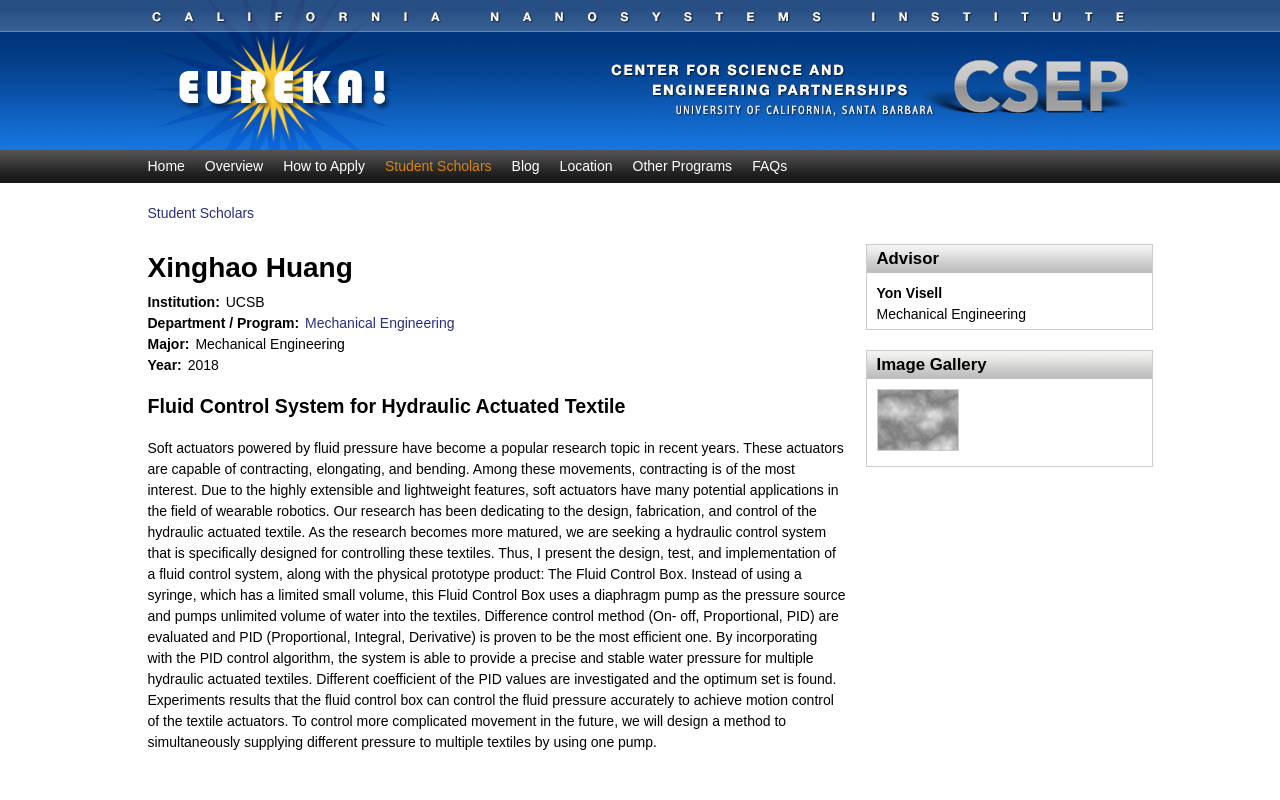Locate the bounding box coordinates of the clickable part needed for the task: "Click the 'Student Scholars' link".

[0.301, 0.195, 0.4, 0.221]